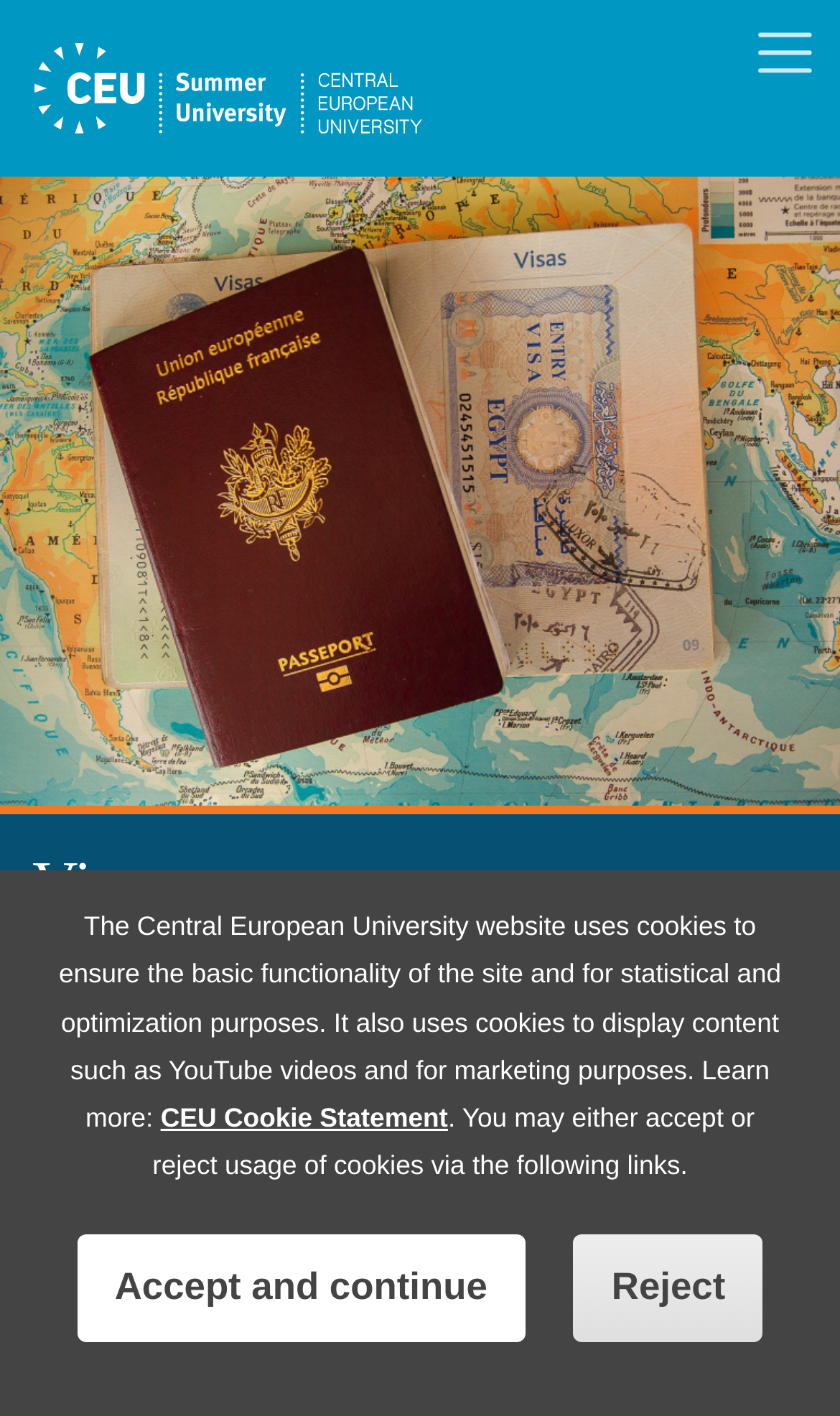Using the format (top-left x, top-left y, bottom-right x, bottom-right y), provide the bounding box coordinates for the described UI element. All values should be floating point numbers between 0 and 1: aria-label="Toggle navigation"

[0.869, 0.0, 1.0, 0.075]